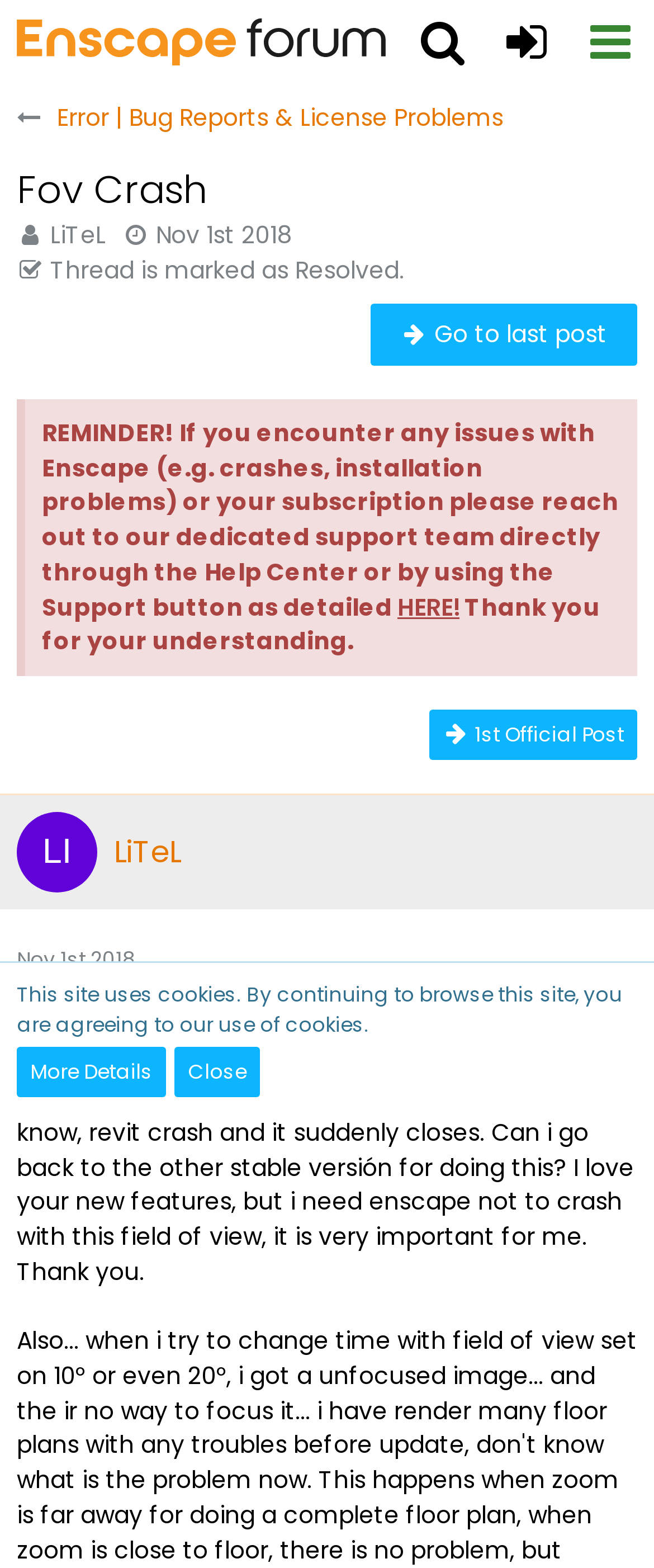Please locate the clickable area by providing the bounding box coordinates to follow this instruction: "View thread".

[0.062, 0.059, 0.974, 0.092]